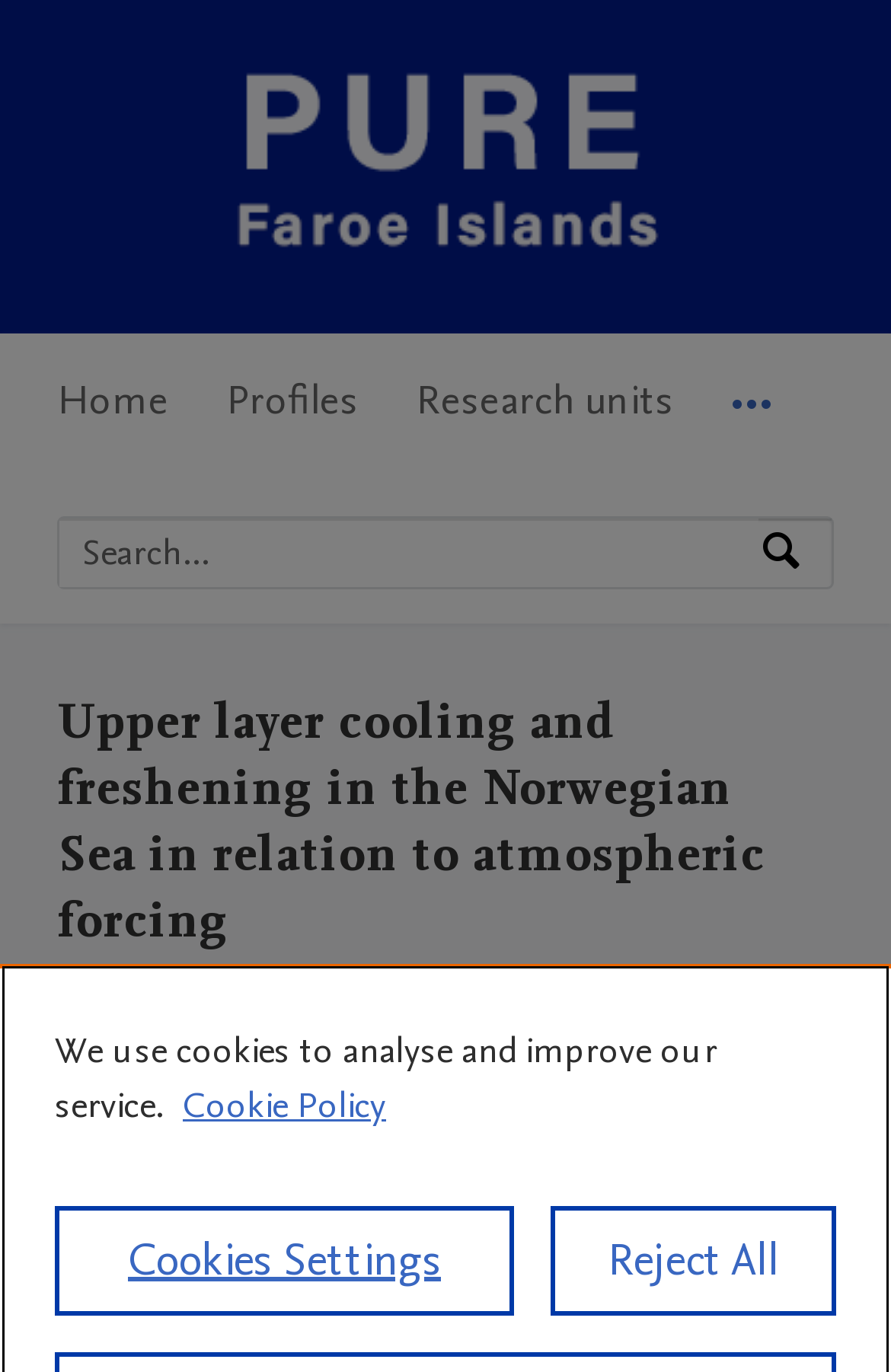Determine the main headline from the webpage and extract its text.

Upper layer cooling and freshening in the Norwegian Sea in relation to atmospheric forcing